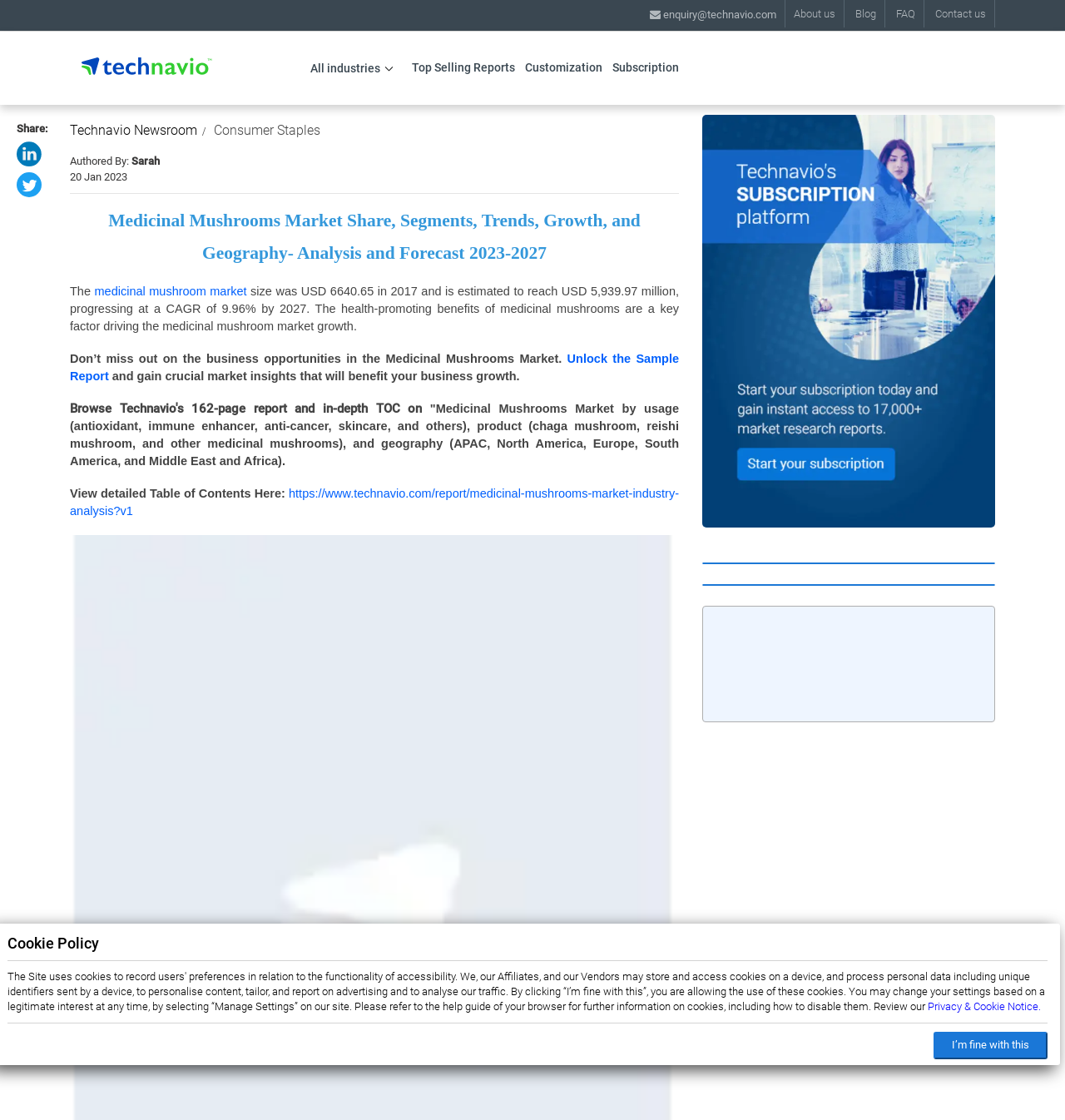Explain the webpage's layout and main content in detail.

The webpage is about the Medicinal Mushrooms Market, with a focus on market share, size, trends, growth, and geography. At the top, there are several links to different sections of the website, including "About us", "Blog", "FAQ", and "Contact us". On the top right, there is a link to "enquiry@technavio.com" and a Technavio logo.

Below the top navigation, there are several links to industry reports, including "All industries", "Top Selling Reports", "Customization", and "Subscription". On the left side, there are social media links to Linkedin and Twitter, as well as a link to the "Technavio Newsroom".

The main content of the page starts with a heading that summarizes the report, followed by a brief description of the medicinal mushroom market, including its size, growth rate, and key drivers. The text also mentions the health-promoting benefits of medicinal mushrooms.

Below the summary, there is a call-to-action to "Unlock the Sample Report" and gain crucial market insights. The page also provides a detailed table of contents for the report, which covers the medicinal mushroom market by usage, product, and geography.

On the right side, there is a link to the full report, and at the bottom, there are links to the company's cookie policy and privacy notice, as well as a button to accept cookies.